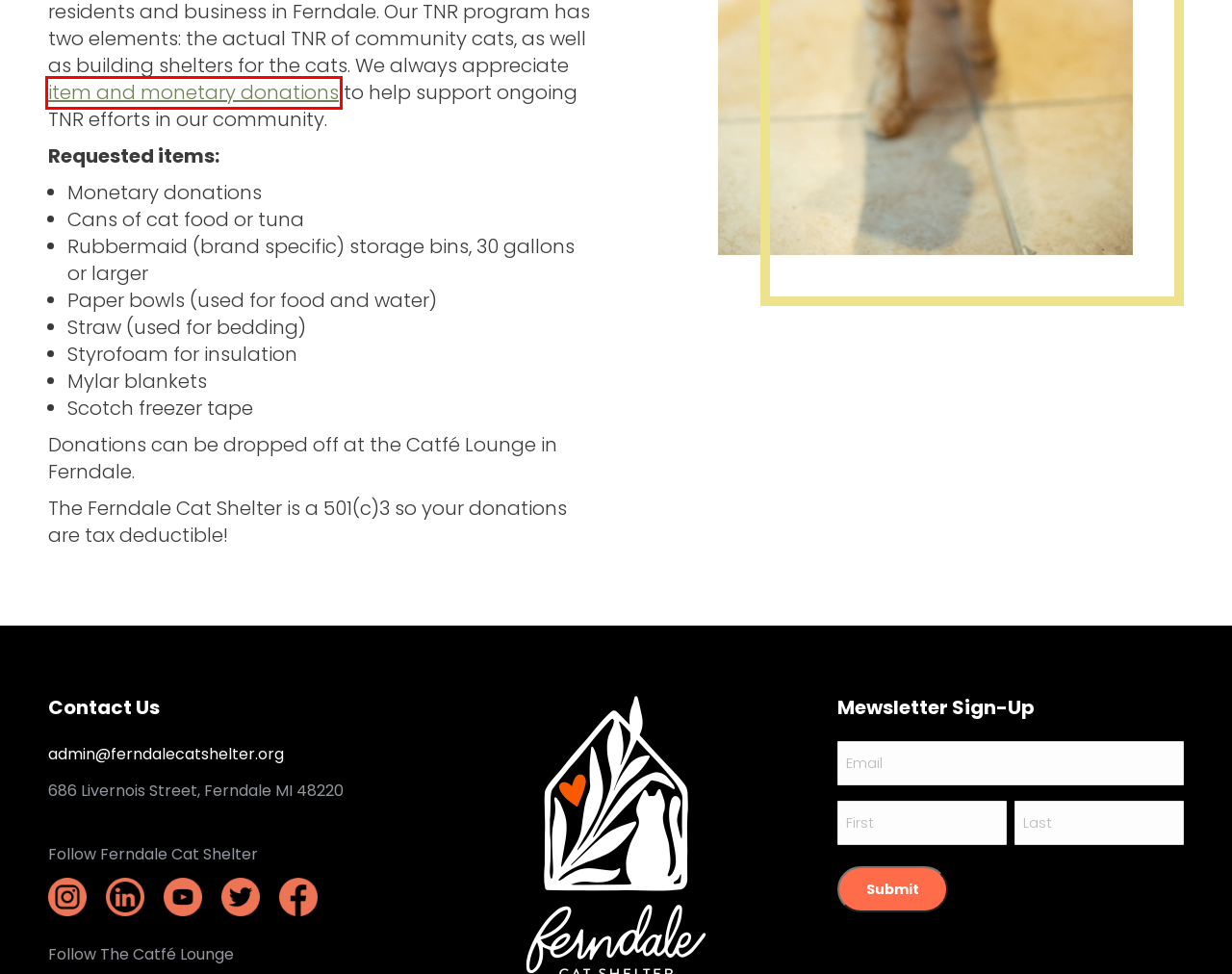You are provided with a screenshot of a webpage where a red rectangle bounding box surrounds an element. Choose the description that best matches the new webpage after clicking the element in the red bounding box. Here are the choices:
A. Adopt a Cat or Kitten in Metro Detroit | Ferndale Cat Shelter
B. Contact Us | Ferndale Cat Shelter
C. Foster a Cat in Metro Detroit | Ferndale Cat Shelter
D. Ferndale Cat Shelter: saving the world, one cat at a time.
E. Donate to the Ferndale Cat Shelter
F. Item Donations & Wishlist | Ferndale Cat Shelter
G. The Catfe Lounge | Ferndale Cat Shelter
H. Mewsroom | Ferndale Cat Shelter

F